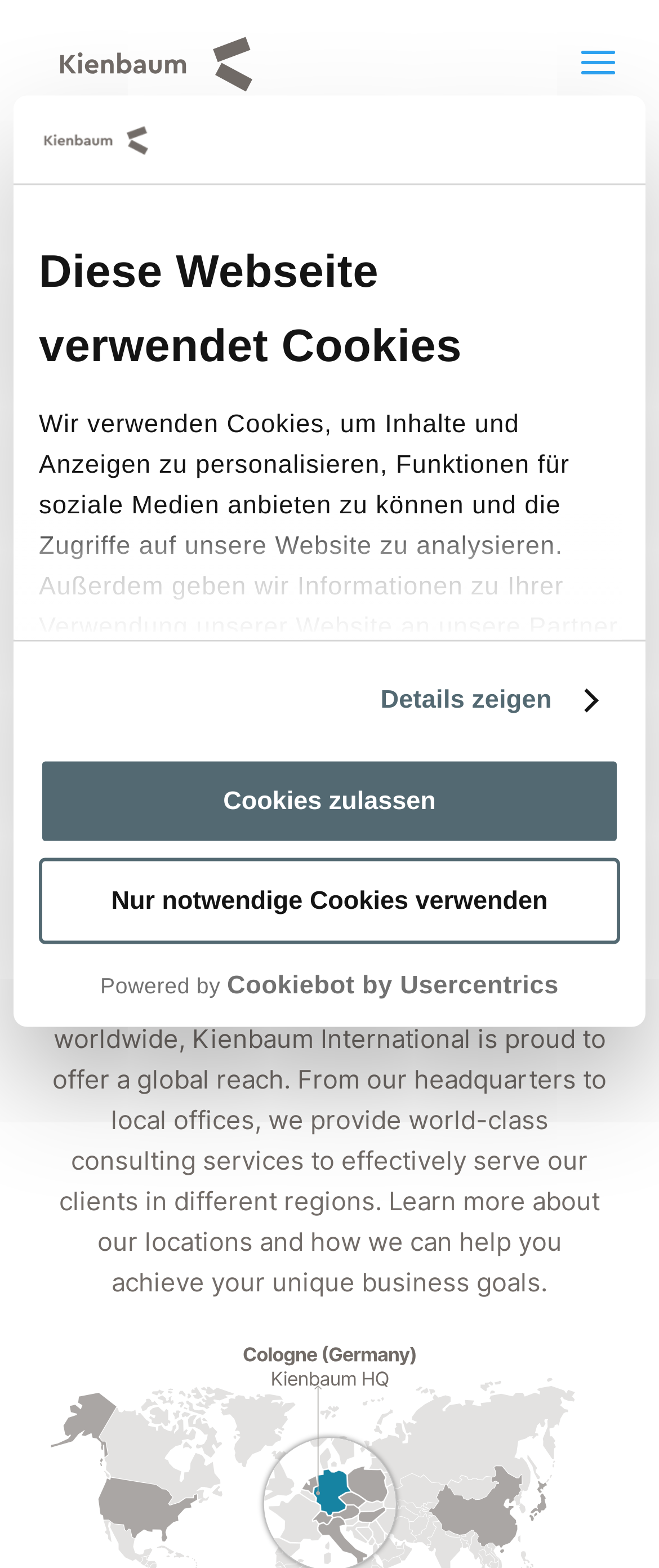What is the name of the company that powers the cookie management system?
Please provide a detailed and comprehensive answer to the question.

I found this answer by looking at the footer section of the webpage, where it says 'Powered by' followed by 'Cookiebot by Usercentrics', indicating that Cookiebot by Usercentrics is the company that powers the cookie management system.